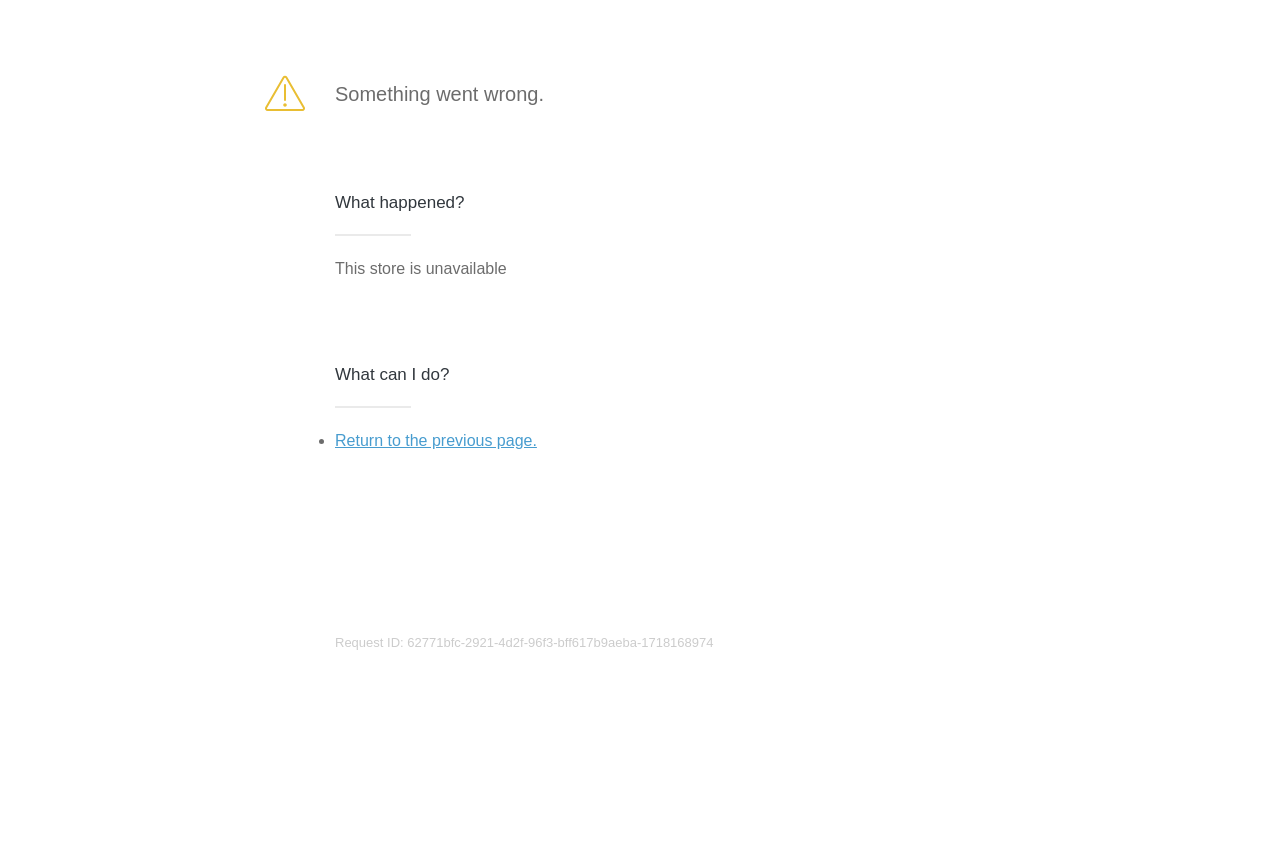What is the purpose of the link on the page?
Look at the screenshot and give a one-word or phrase answer.

Return to the previous page.